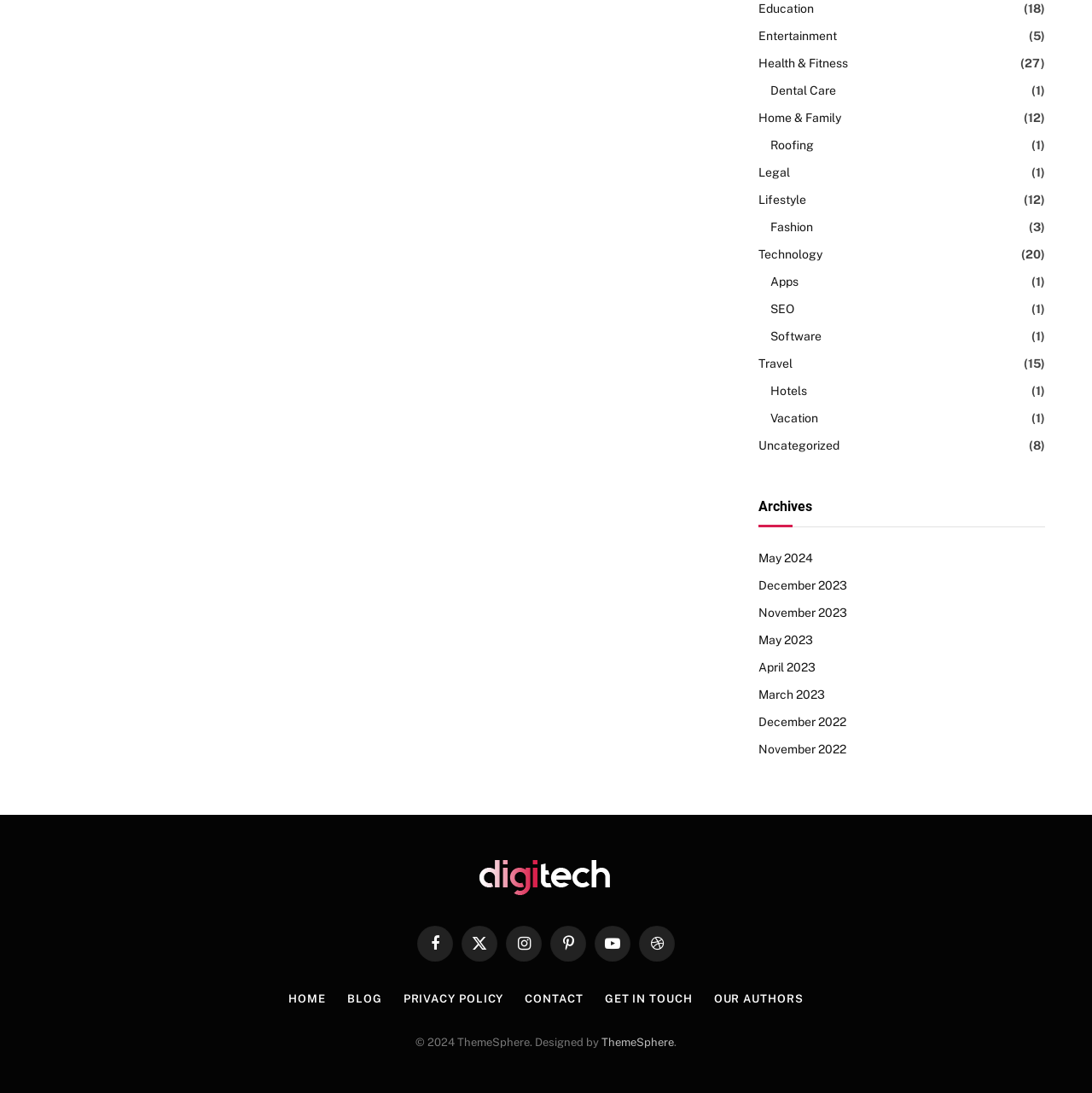Determine the bounding box for the HTML element described here: "Home & Family". The coordinates should be given as [left, top, right, bottom] with each number being a float between 0 and 1.

[0.695, 0.1, 0.77, 0.117]